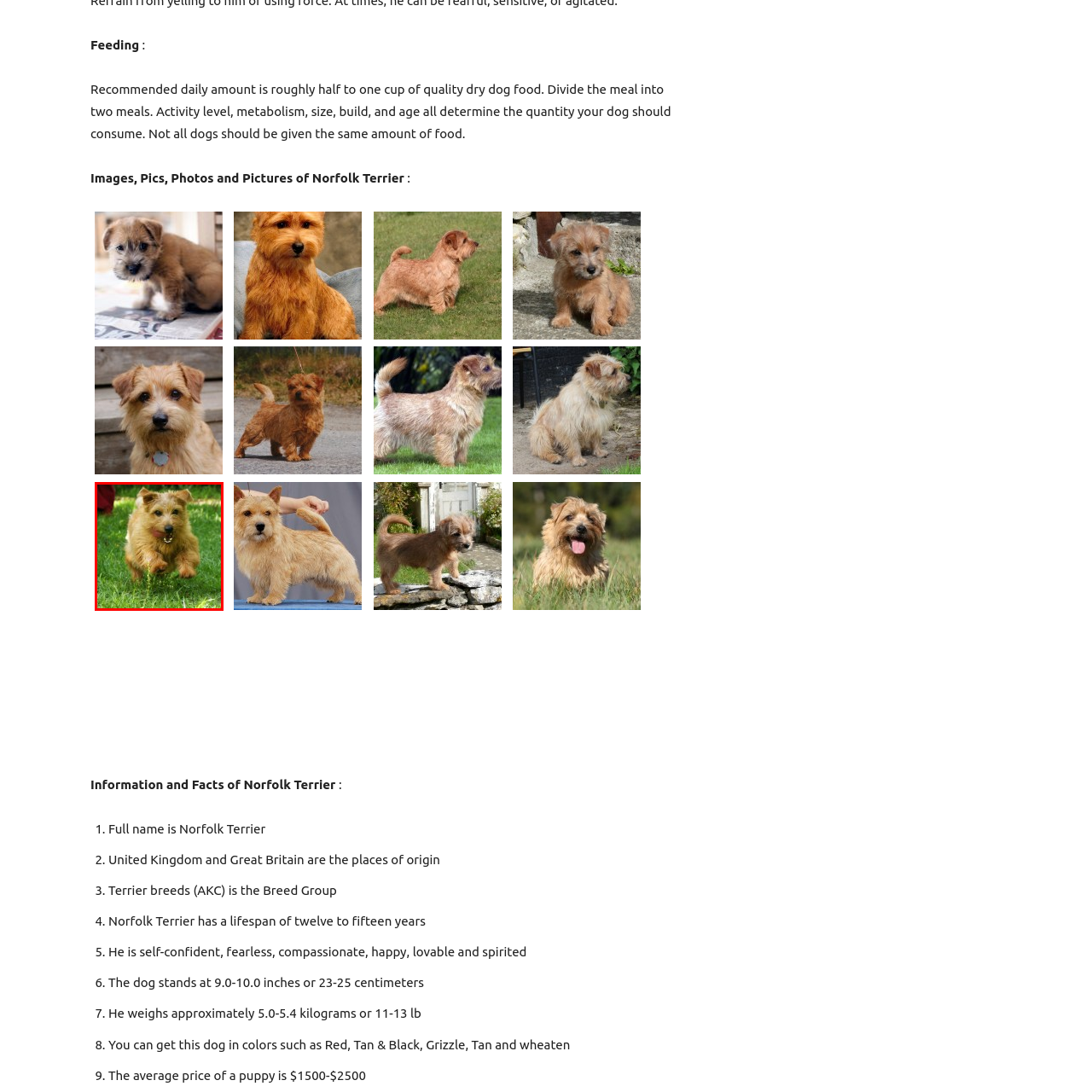Concentrate on the image inside the red frame and provide a detailed response to the subsequent question, utilizing the visual information from the image: 
How tall are Norfolk Terriers?

According to the caption, Norfolk Terriers are 'typically about 9.0 to 10.0 inches tall', providing a specific range for their height.